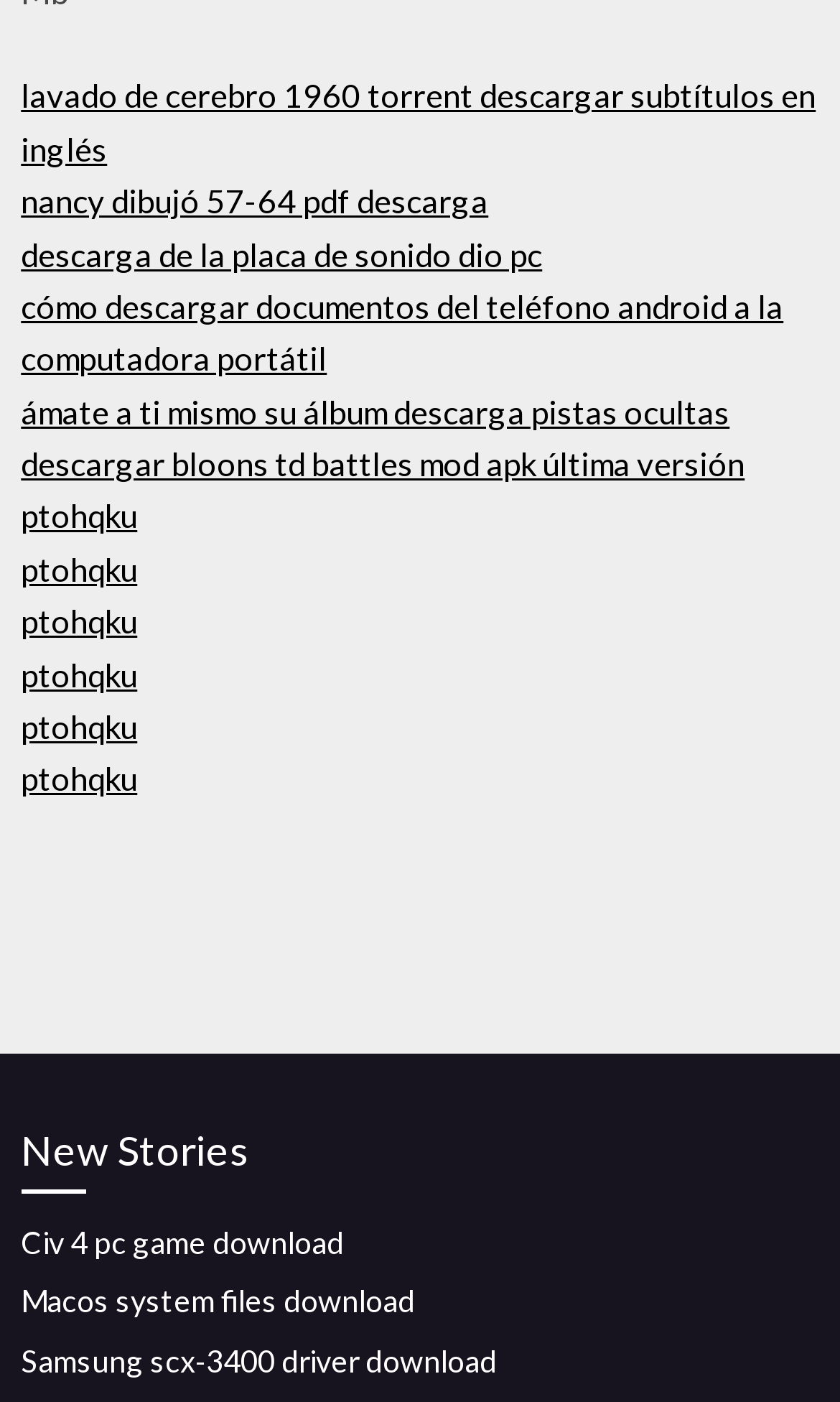Can you find the bounding box coordinates for the element to click on to achieve the instruction: "Follow on Facebook"?

None